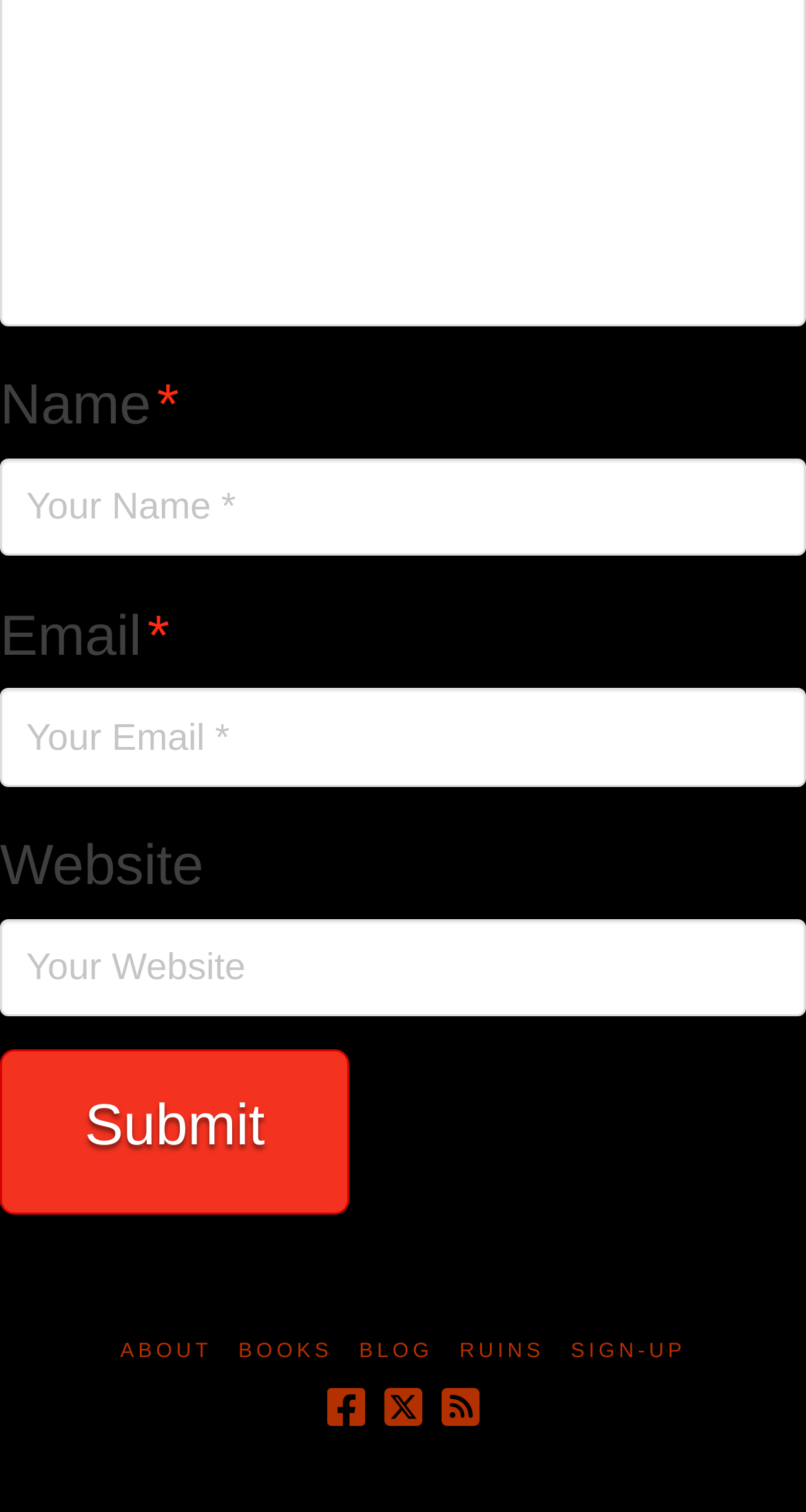Determine the bounding box coordinates of the region I should click to achieve the following instruction: "Check the Facebook link". Ensure the bounding box coordinates are four float numbers between 0 and 1, i.e., [left, top, right, bottom].

[0.406, 0.917, 0.452, 0.946]